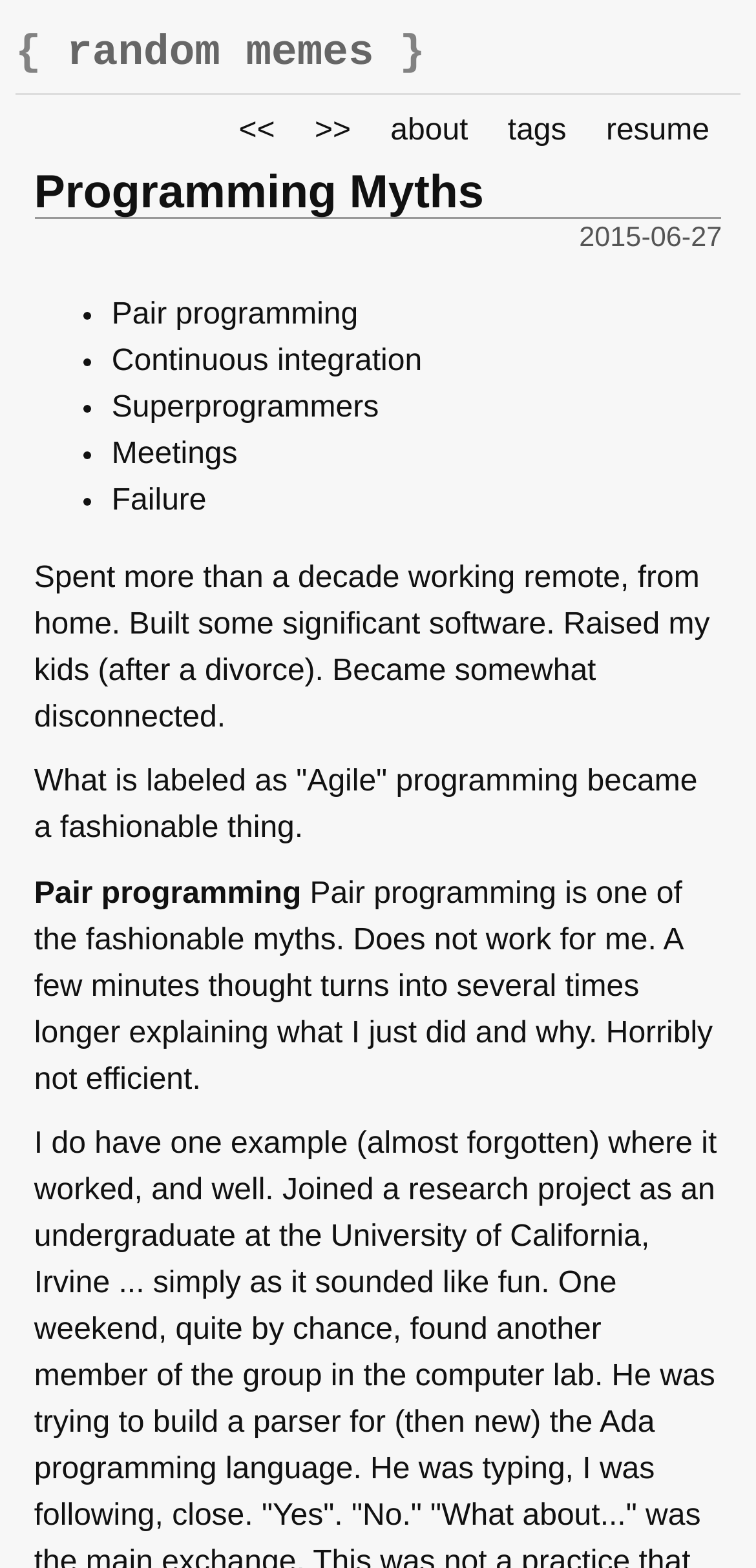Please provide a comprehensive response to the question based on the details in the image: What is the author's opinion on pair programming?

I found the answer by reading the StaticText element that describes the author's opinion on pair programming, which states that it's not efficient and that explaining what they did and why takes several times longer.